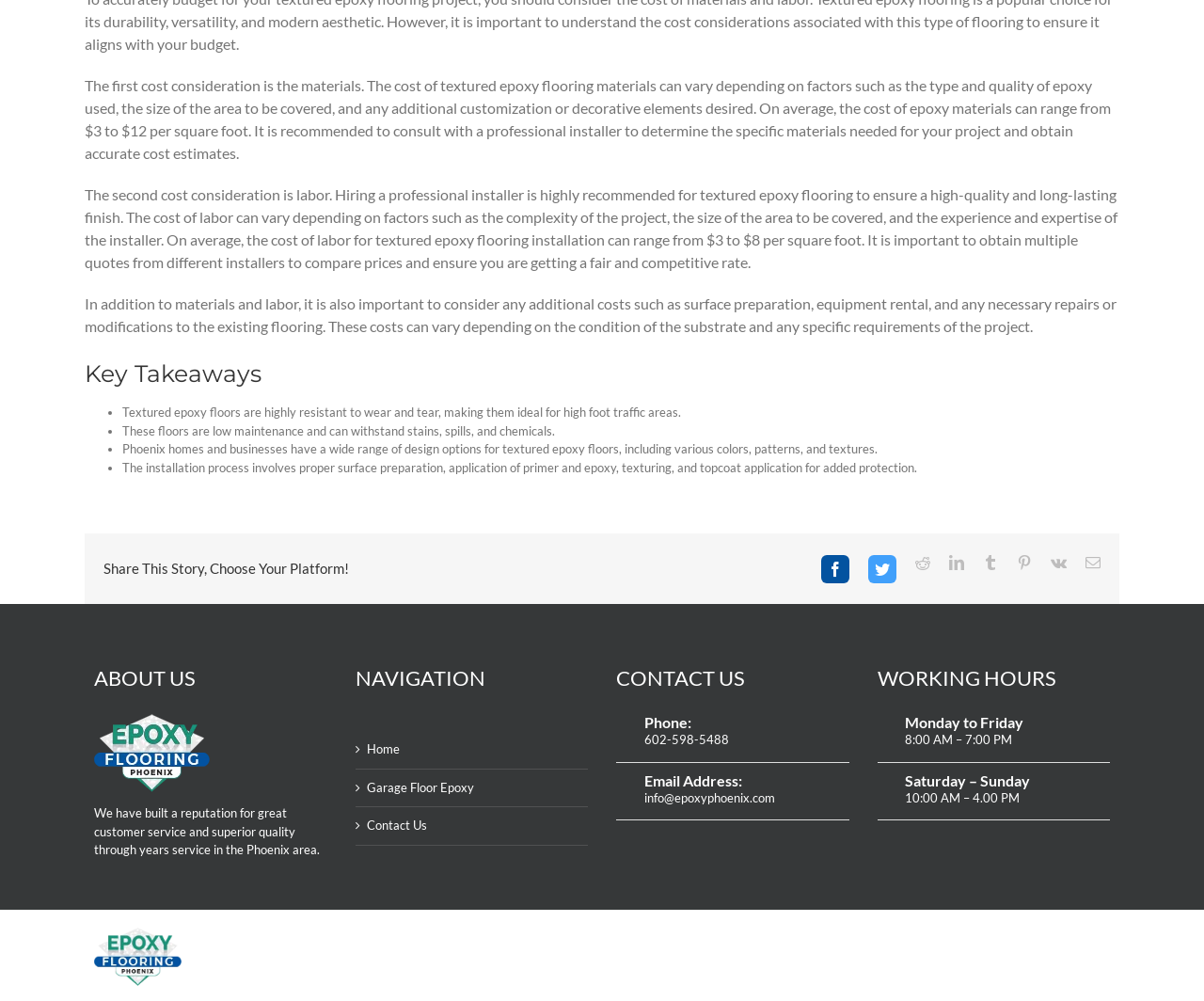Given the description Garage Floor Epoxy, predict the bounding box coordinates of the UI element. Ensure the coordinates are in the format (top-left x, top-left y, bottom-right x, bottom-right y) and all values are between 0 and 1.

[0.304, 0.778, 0.48, 0.796]